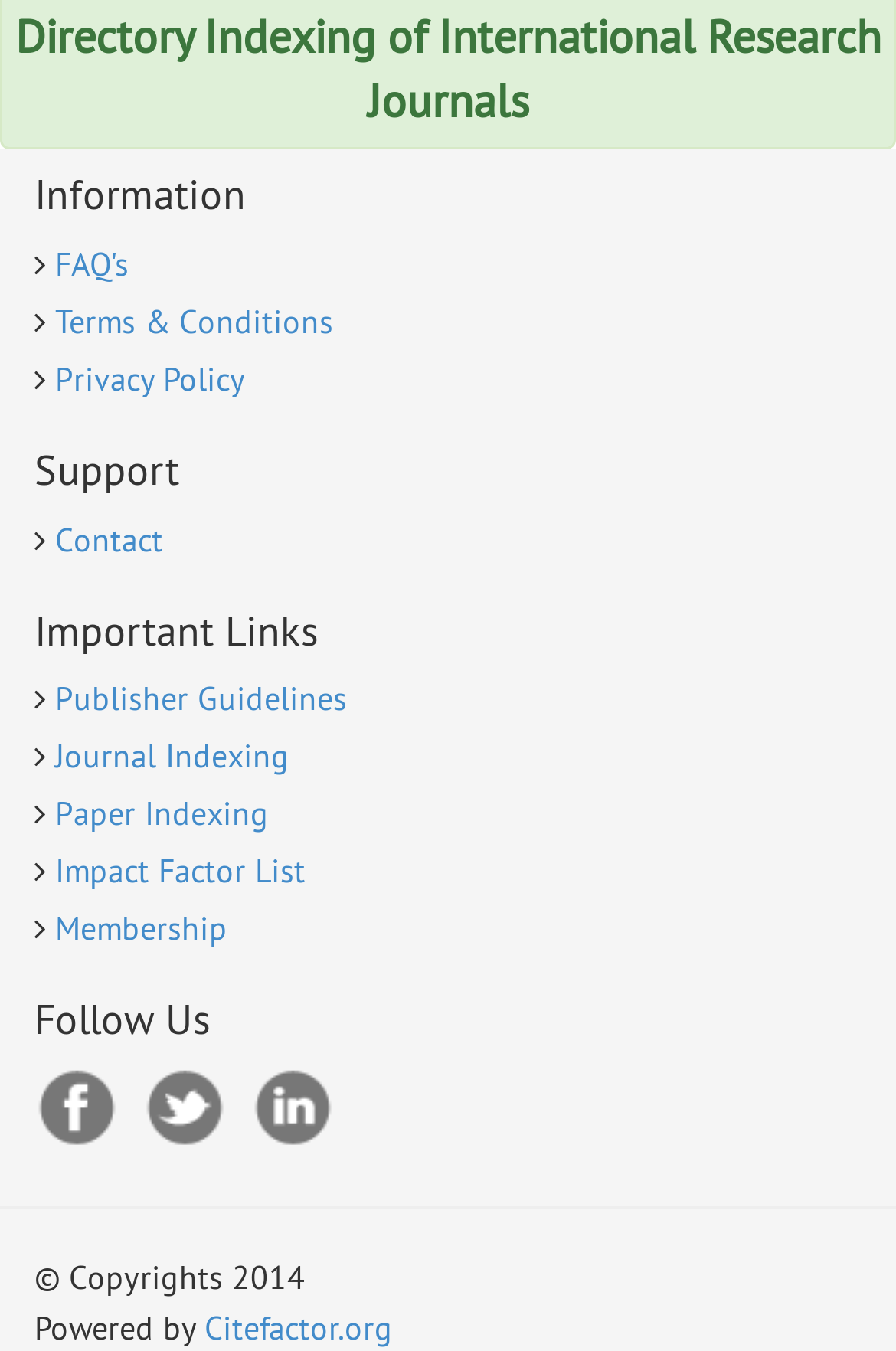Refer to the element description Publisher Guidelines and identify the corresponding bounding box in the screenshot. Format the coordinates as (top-left x, top-left y, bottom-right x, bottom-right y) with values in the range of 0 to 1.

[0.062, 0.502, 0.387, 0.533]